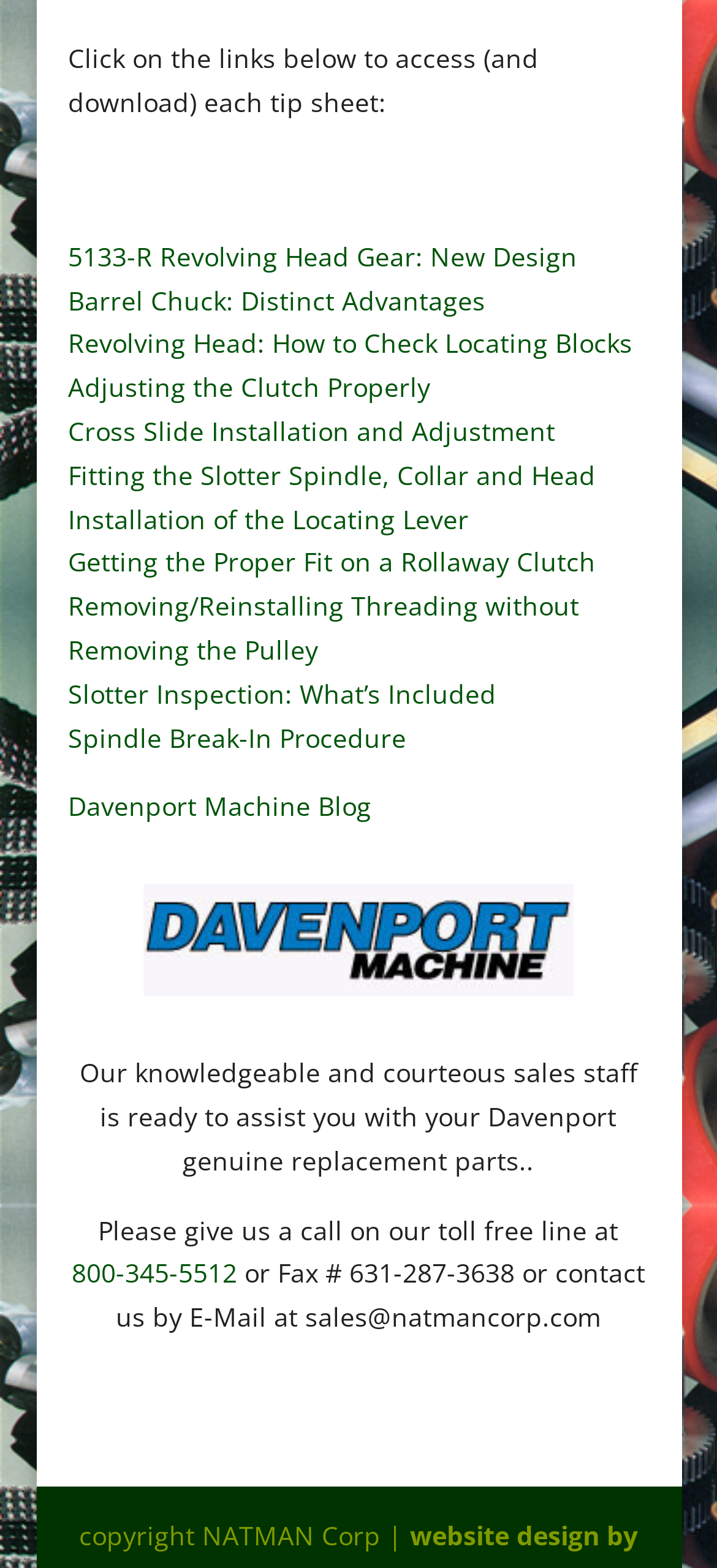What is the company name associated with the webpage?
Examine the image and give a concise answer in one word or a short phrase.

NATMAN Corp